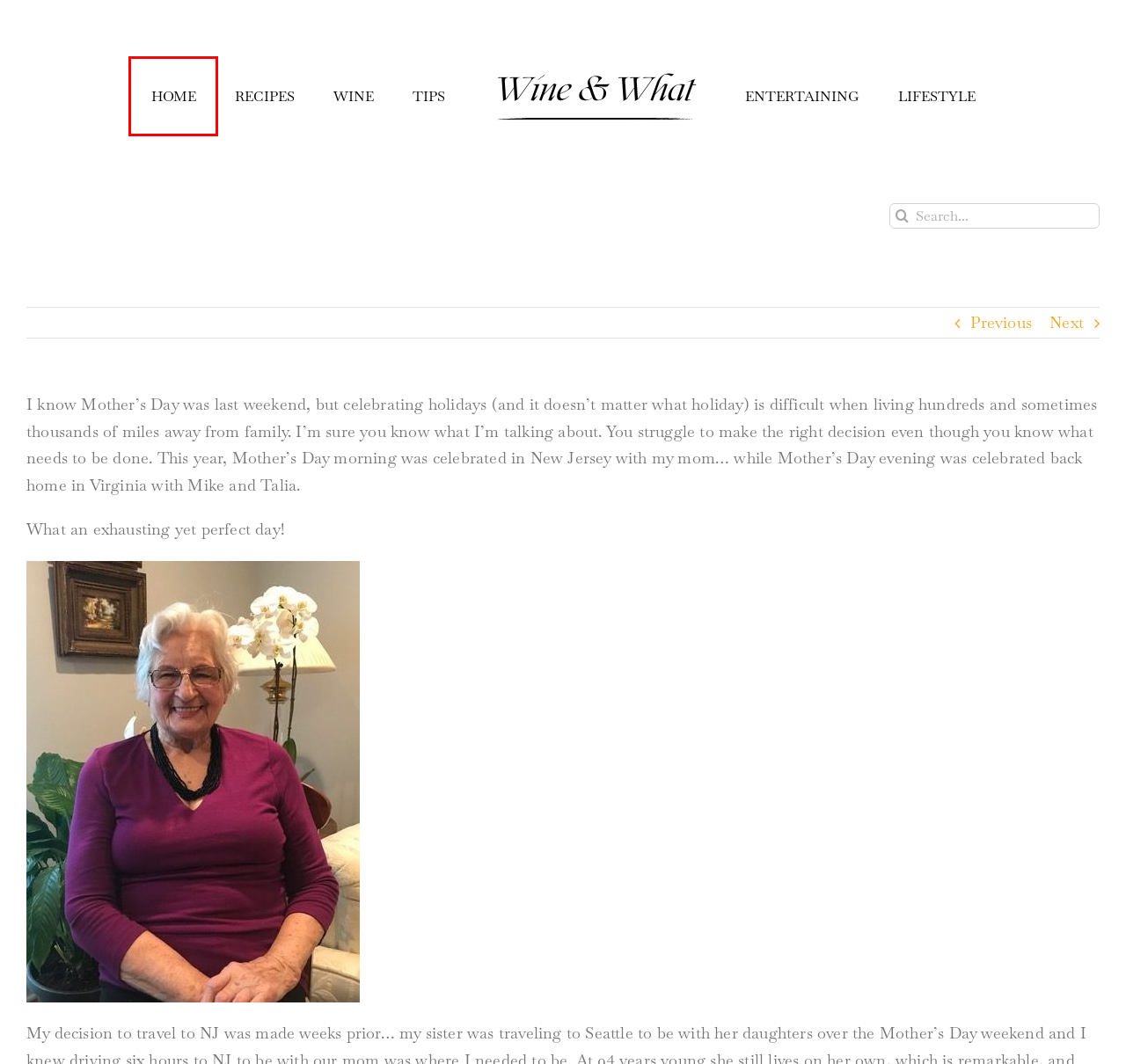You have a screenshot of a webpage with a red rectangle bounding box around an element. Identify the best matching webpage description for the new page that appears after clicking the element in the bounding box. The descriptions are:
A. Roma Frye – Wine and What
B. Spatchcock Chicken – Wine and What
C. Since It’s National Wine Day… – Wine and What
D. Wine – Wine and What
E. Lifestyle – Wine and What
F. Wine and What – Find your perfect pairing.
G. Dessert – Wine and What
H. Tips – Wine and What

F